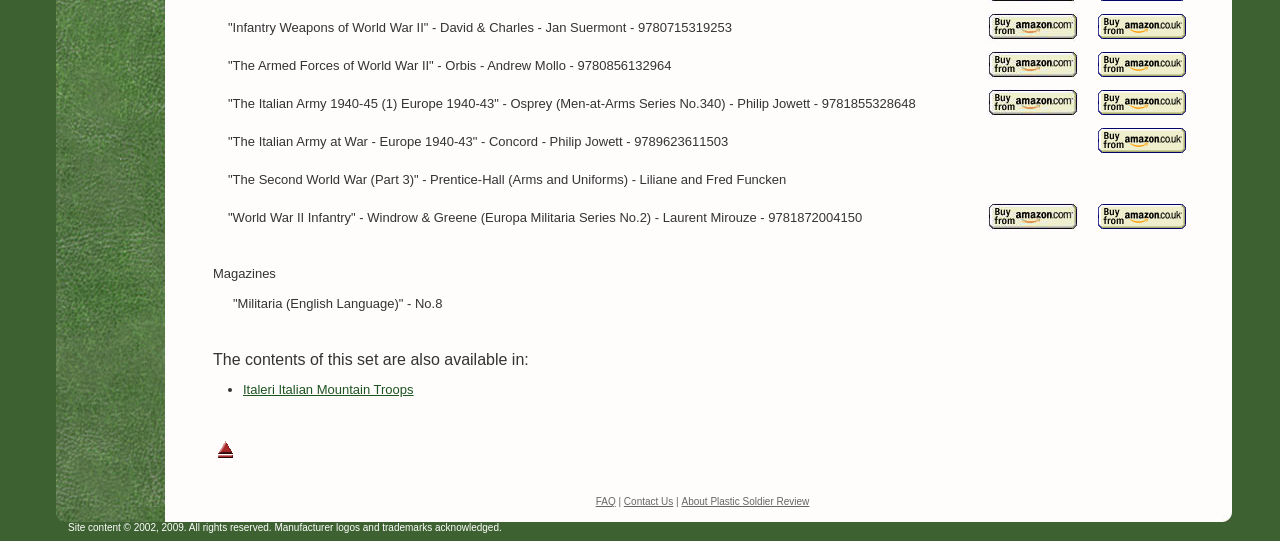Determine the bounding box coordinates for the HTML element mentioned in the following description: "Read more". The coordinates should be a list of four floats ranging from 0 to 1, represented as [left, top, right, bottom].

None